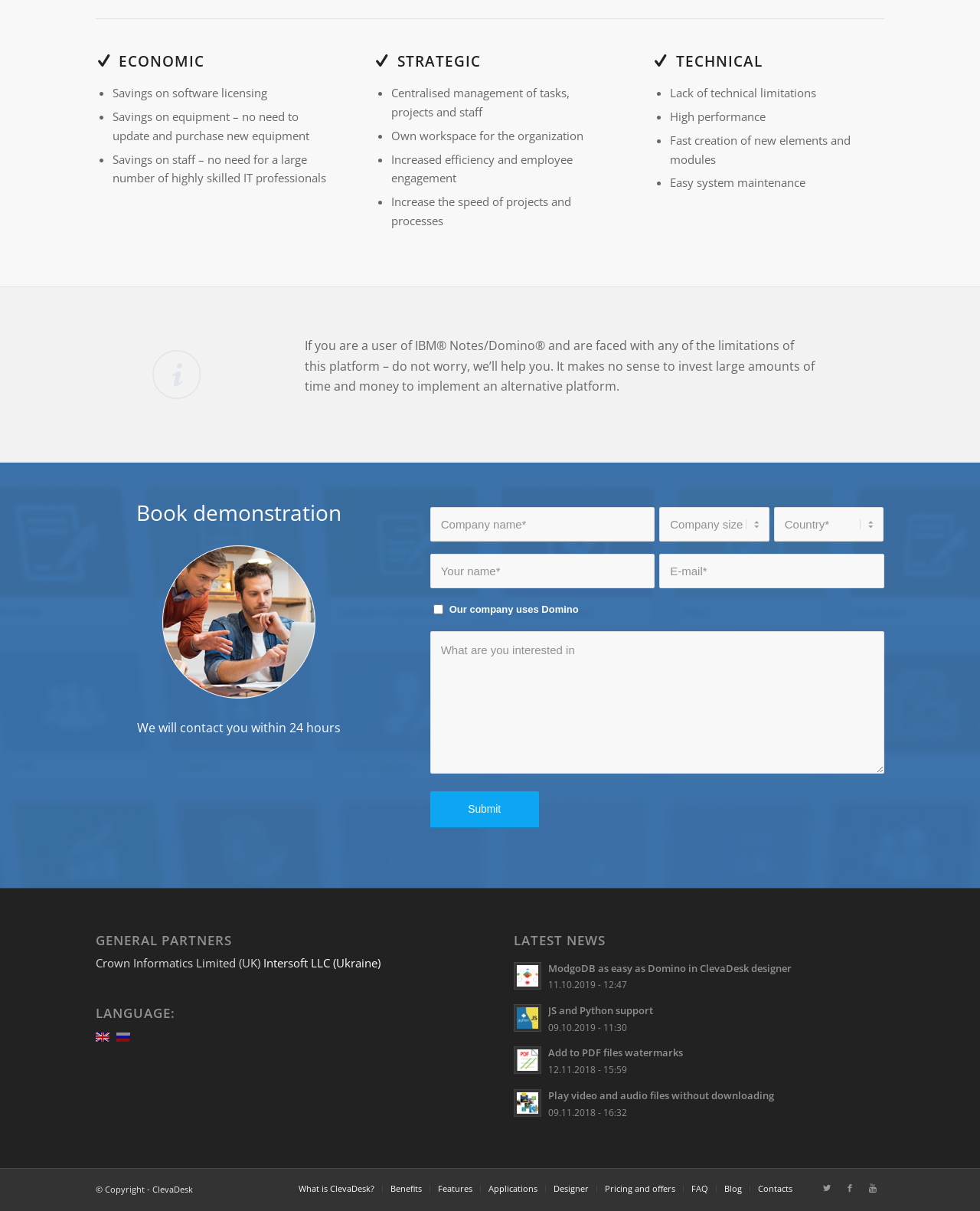Bounding box coordinates are specified in the format (top-left x, top-left y, bottom-right x, bottom-right y). All values are floating point numbers bounded between 0 and 1. Please provide the bounding box coordinate of the region this sentence describes: Twitter

[0.832, 0.972, 0.855, 0.991]